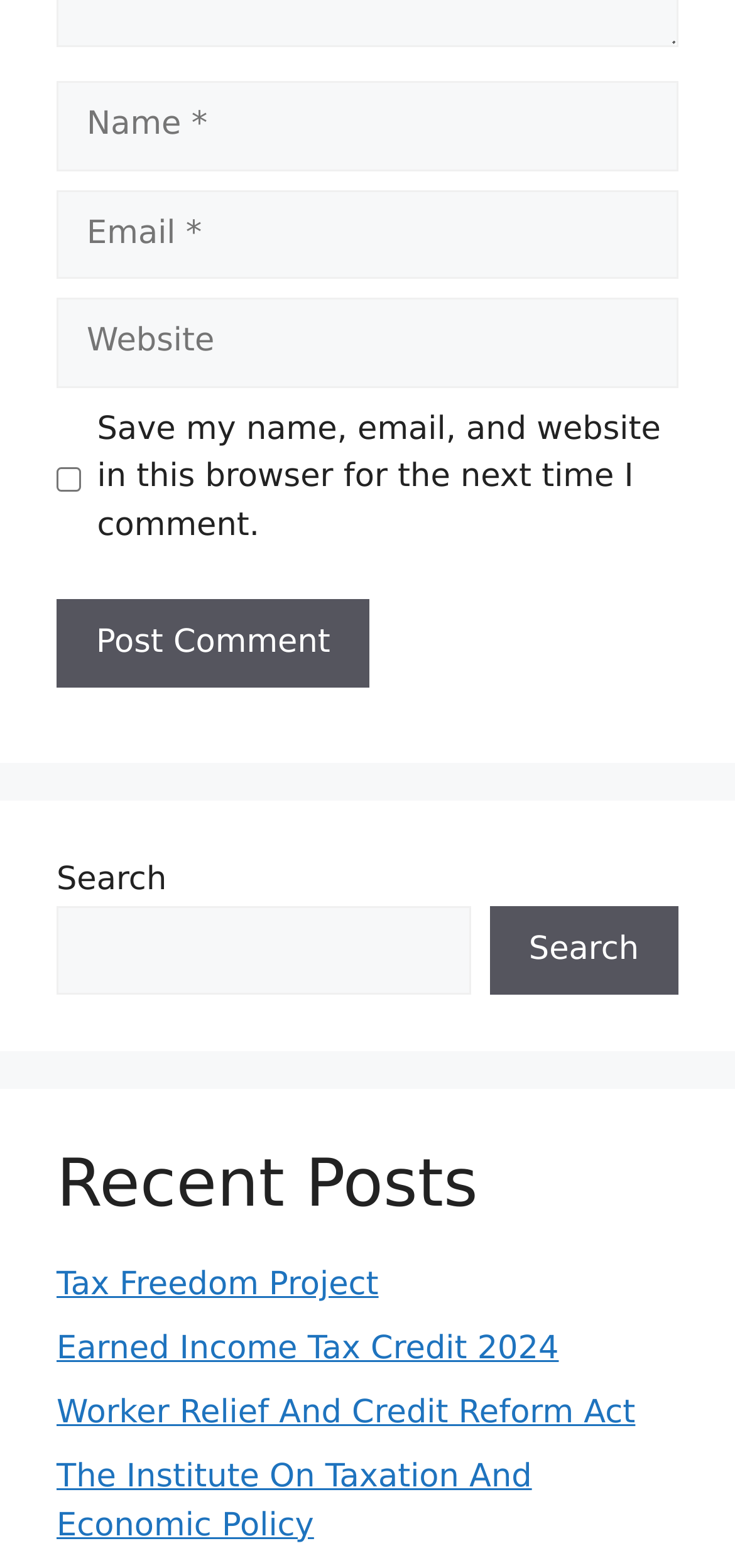Use a single word or phrase to answer this question: 
What is the purpose of the search box?

Search website